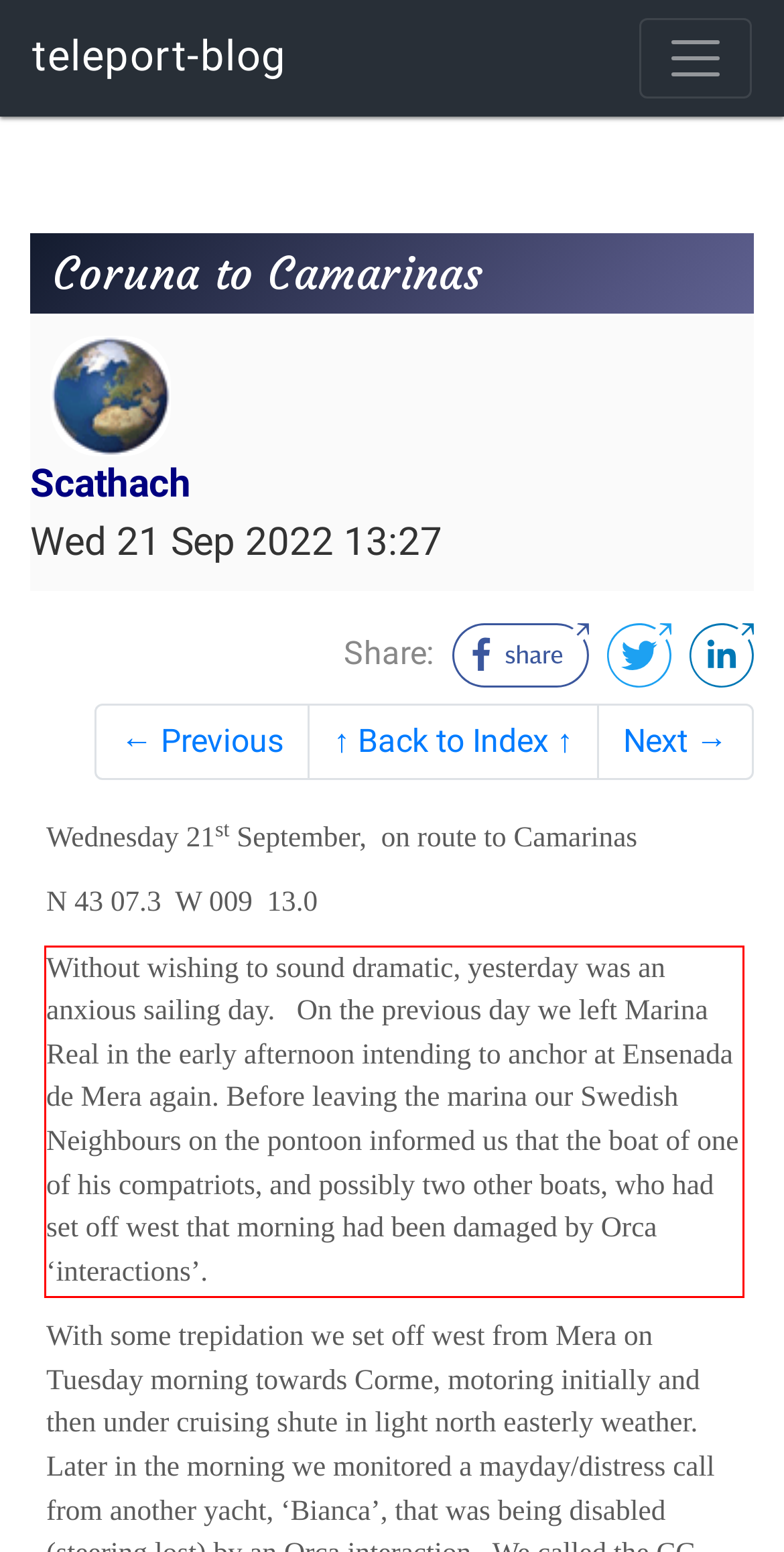Please recognize and transcribe the text located inside the red bounding box in the webpage image.

Without wishing to sound dramatic, yesterday was an anxious sailing day. On the previous day we left Marina Real in the early afternoon intending to anchor at Ensenada de Mera again. Before leaving the marina our Swedish Neighbours on the pontoon informed us that the boat of one of his compatriots, and possibly two other boats, who had set off west that morning had been damaged by Orca ‘interactions’.